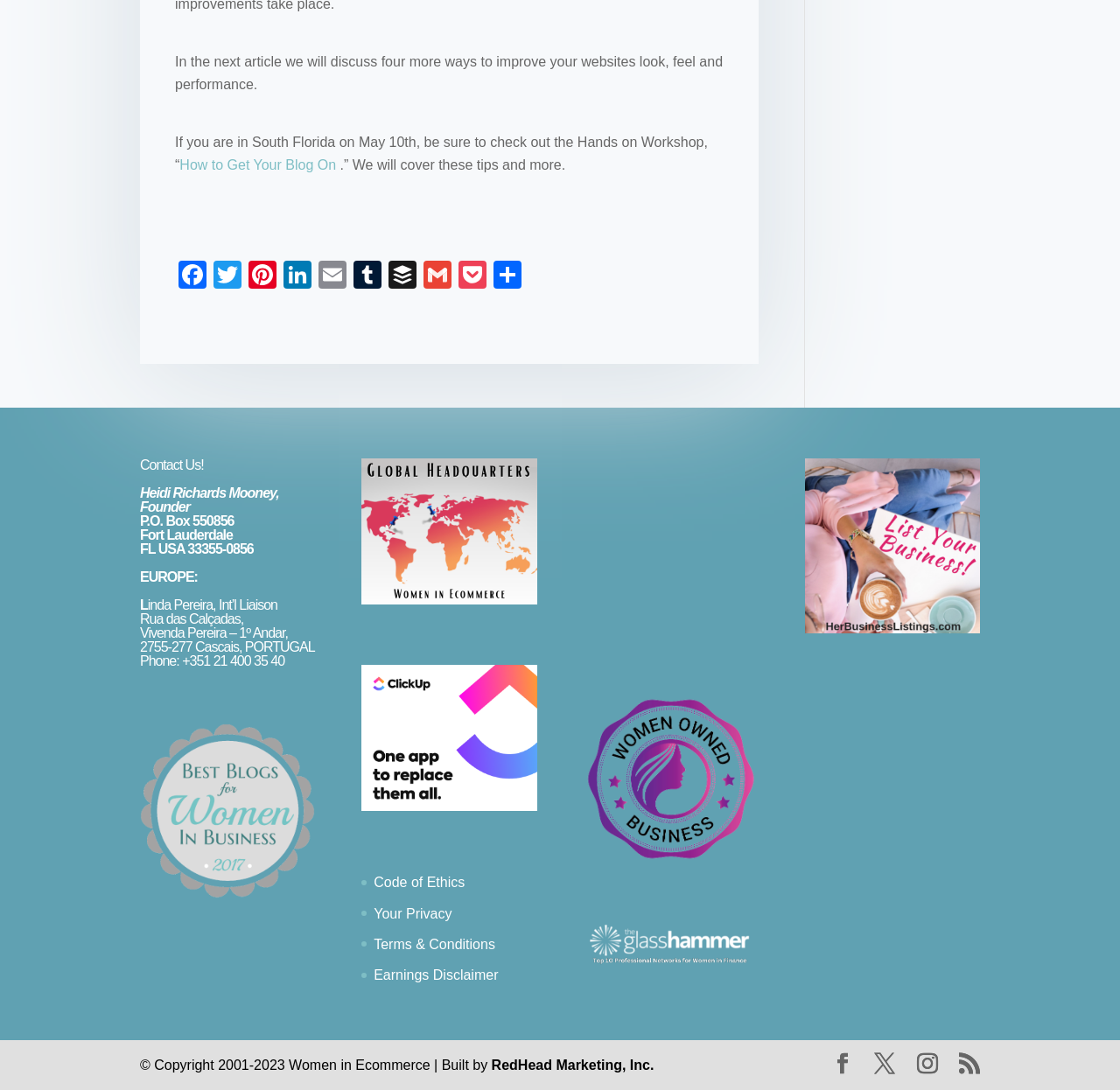Please provide the bounding box coordinates for the element that needs to be clicked to perform the following instruction: "Read the Code of Ethics". The coordinates should be given as four float numbers between 0 and 1, i.e., [left, top, right, bottom].

[0.334, 0.803, 0.415, 0.816]